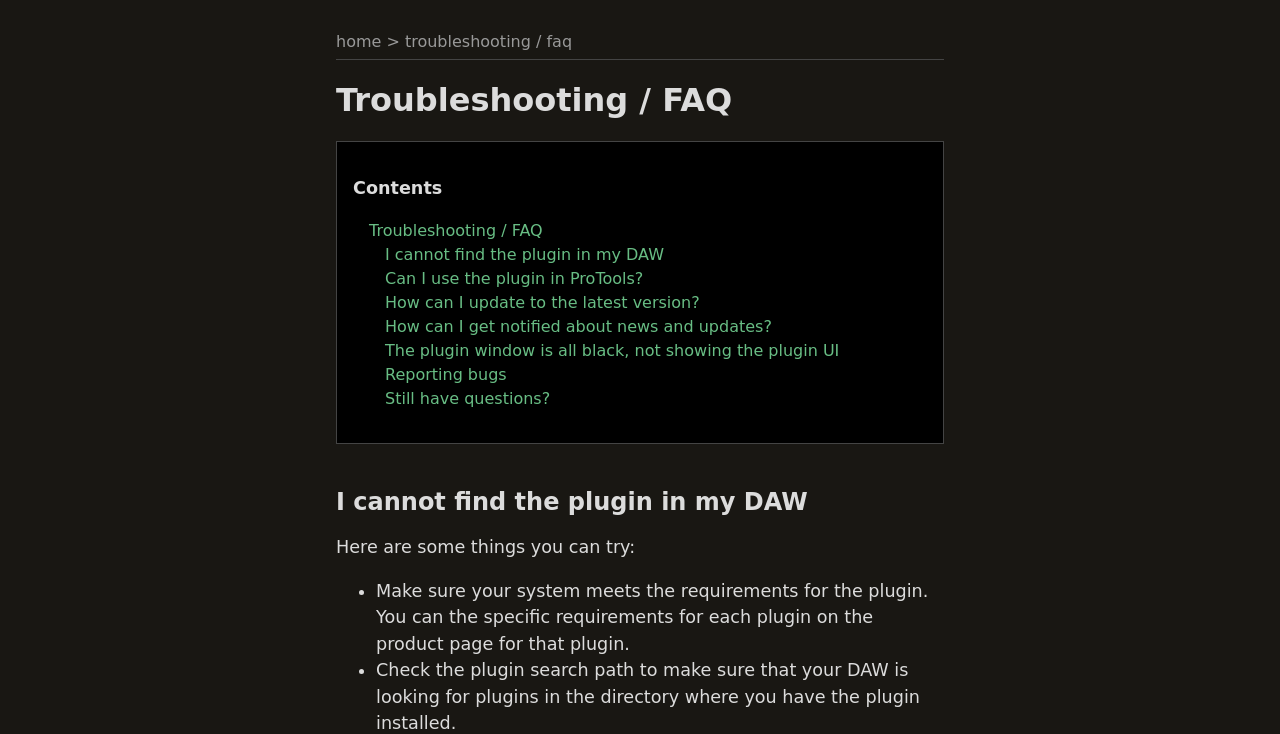Please determine the bounding box coordinates of the section I need to click to accomplish this instruction: "view troubleshooting faq".

[0.316, 0.044, 0.447, 0.069]